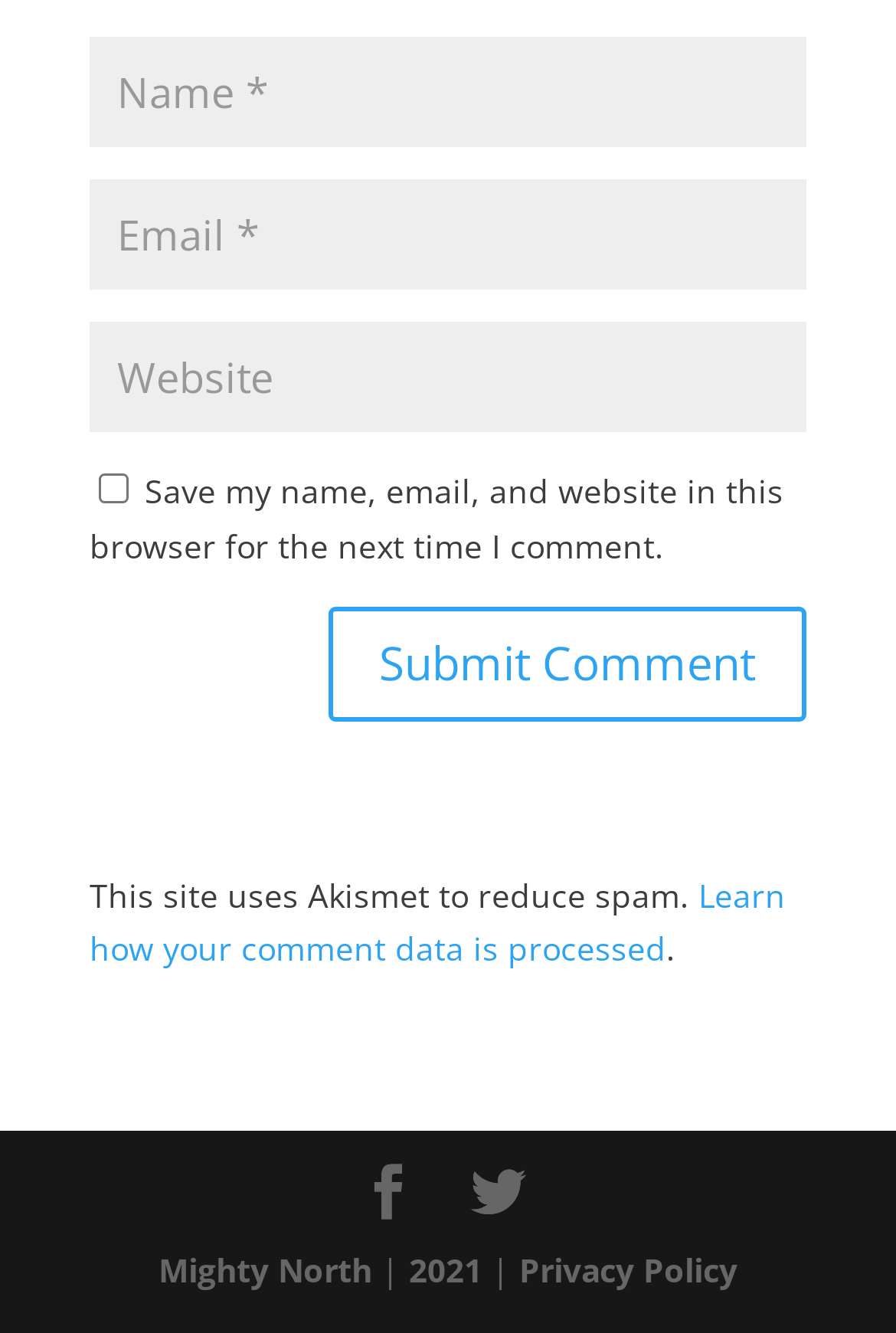Could you specify the bounding box coordinates for the clickable section to complete the following instruction: "Input your email"?

[0.1, 0.134, 0.9, 0.217]